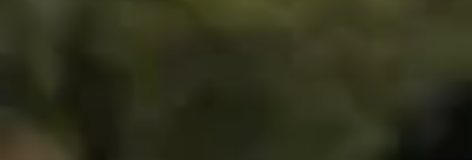Offer a detailed explanation of what is happening in the image.

The image illustrates a vibrant and lush landscape, likely in a coffee plantation environment, reflecting the commitment to sustainability and harmony with nature. It accompanies a section on the website discussing the dedication of El Gigante Coffee to sustainable practices, such as setting aside over 40 hectares for natural forest and planting native species alongside coffee crops. This visually rich backdrop underscores the company's efforts to blend agricultural practices with ecological preservation, emphasizing the balance between production and environmental stewardship. The serene greenery depicted in the image complements the surrounding narrative on caring for ecosystems and engaging positively with local communities.